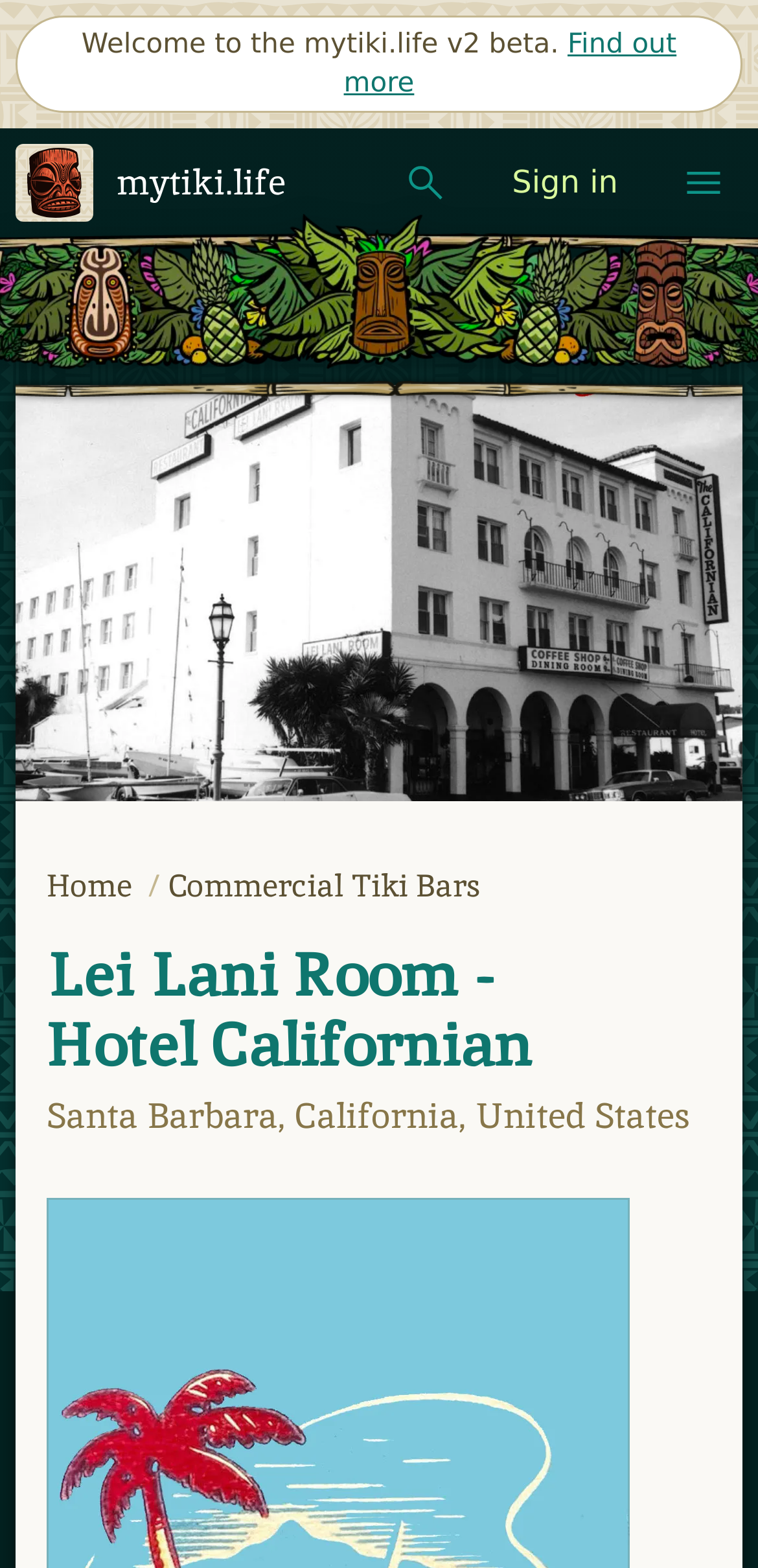Find the bounding box coordinates of the UI element according to this description: "Search".

[0.511, 0.092, 0.614, 0.141]